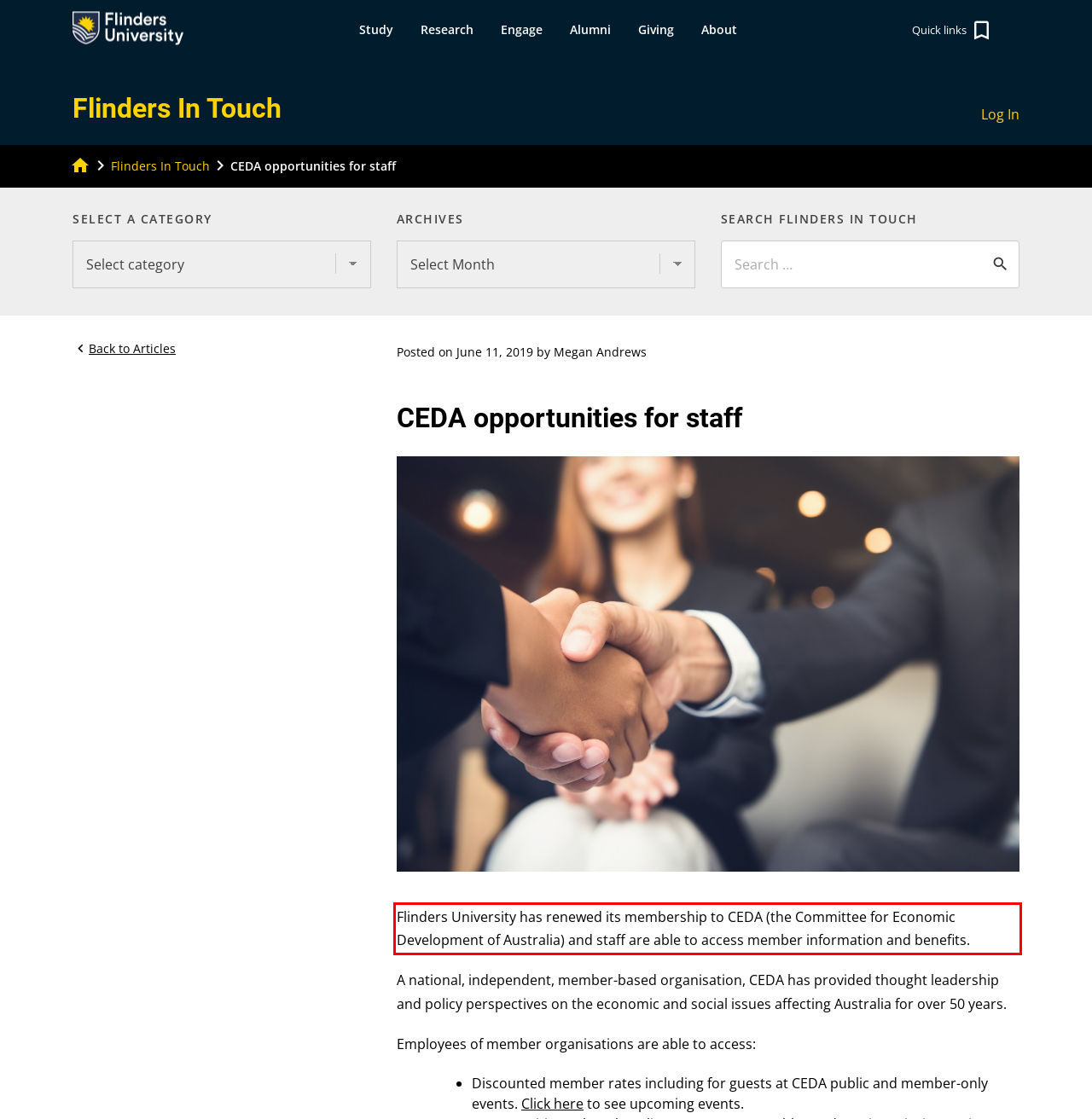You are presented with a screenshot containing a red rectangle. Extract the text found inside this red bounding box.

Flinders University has renewed its membership to CEDA (the Committee for Economic Development of Australia) and staff are able to access member information and benefits.